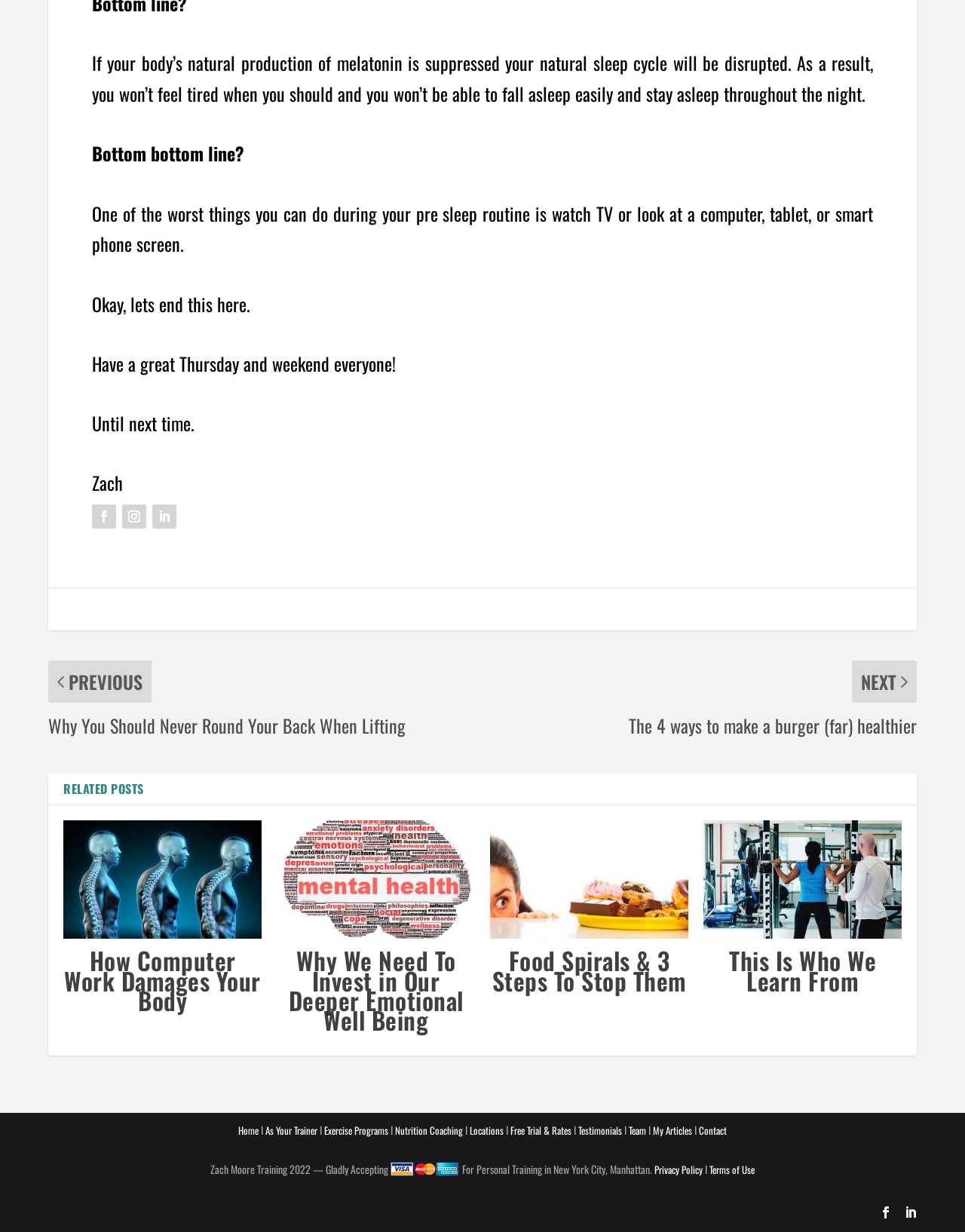Kindly determine the bounding box coordinates for the area that needs to be clicked to execute this instruction: "click on برچسب ها link".

None